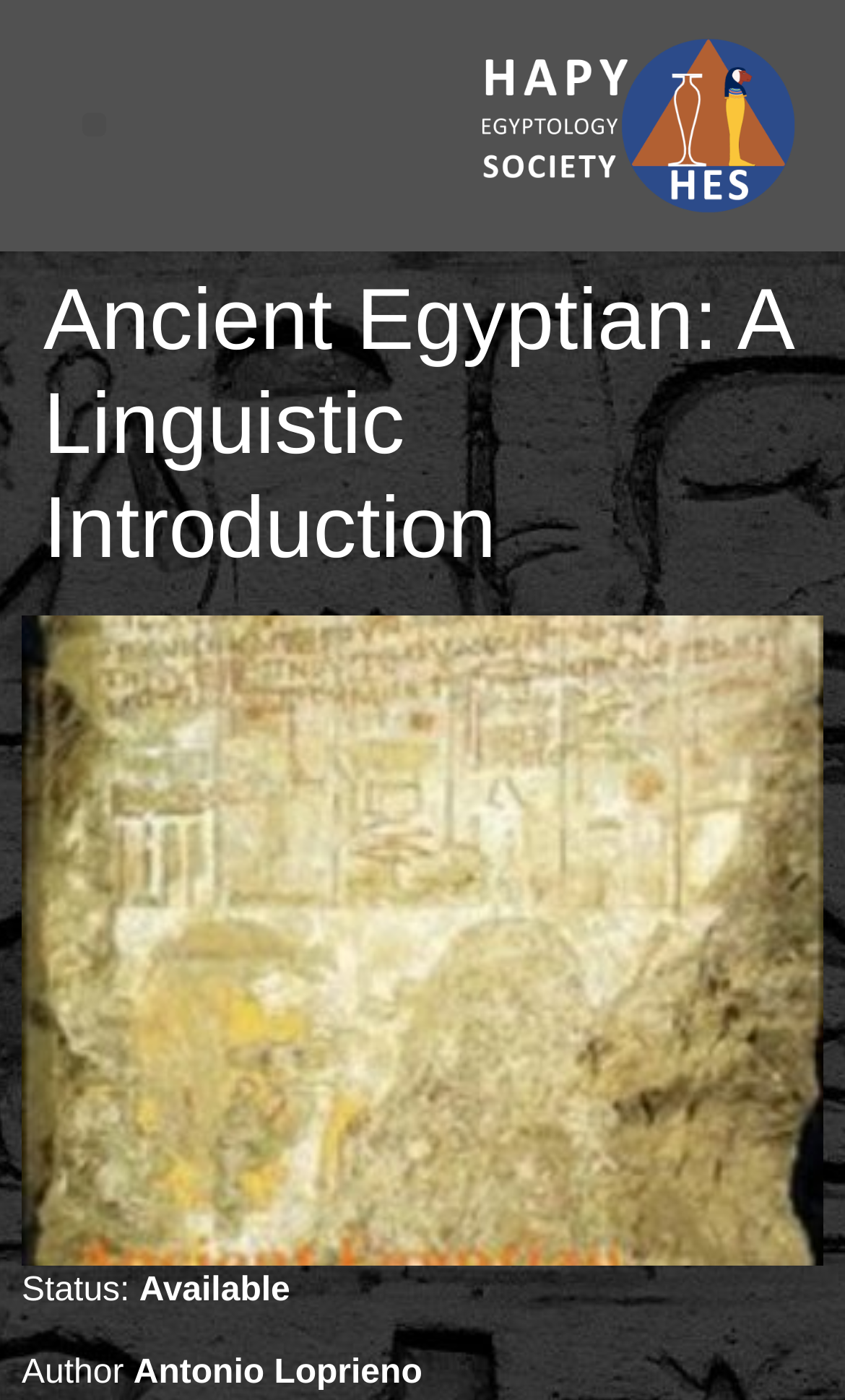Answer the question in one word or a short phrase:
Who is the author of the book?

Antonio Loprieno